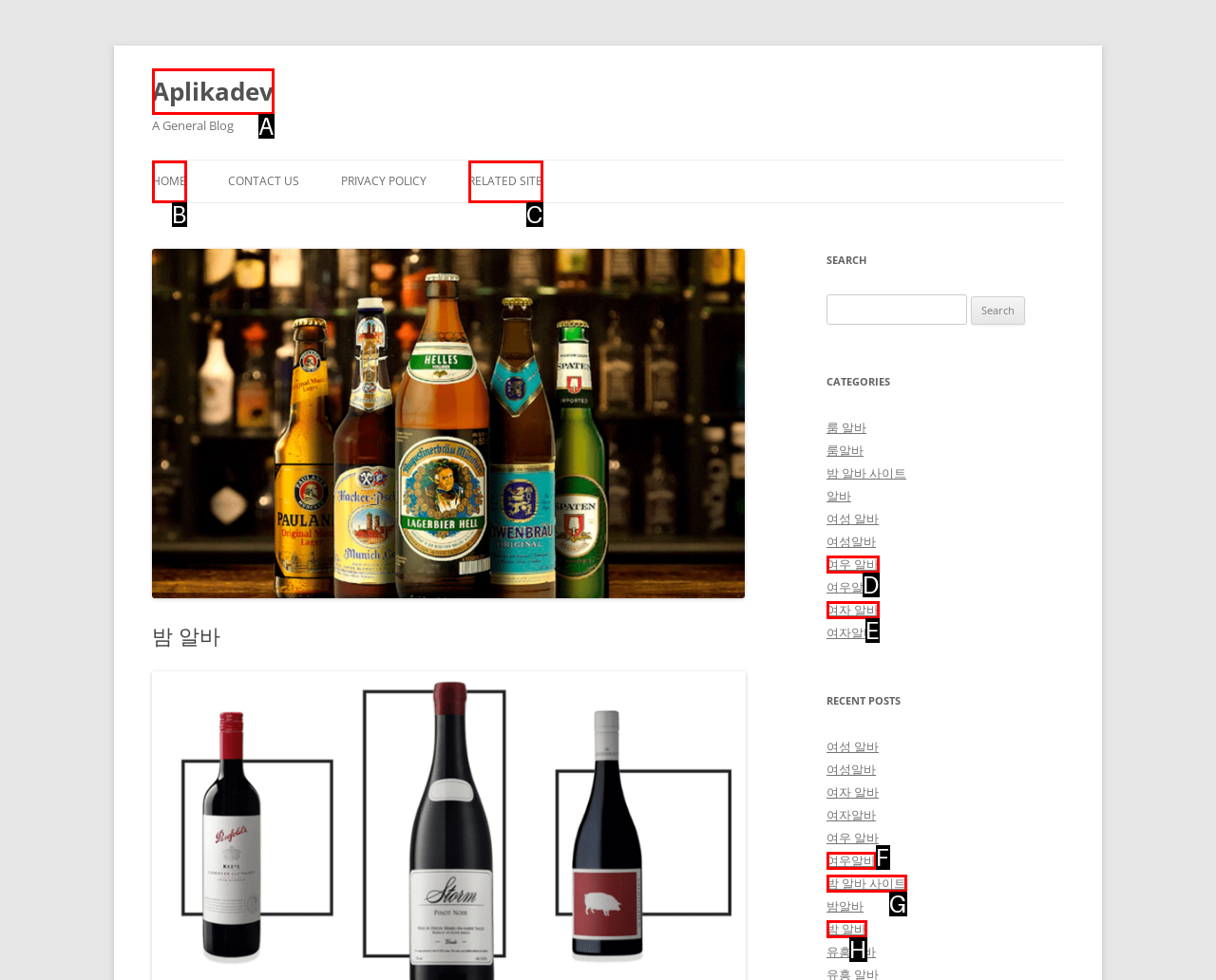Given the description: 밤 알바, determine the corresponding lettered UI element.
Answer with the letter of the selected option.

H